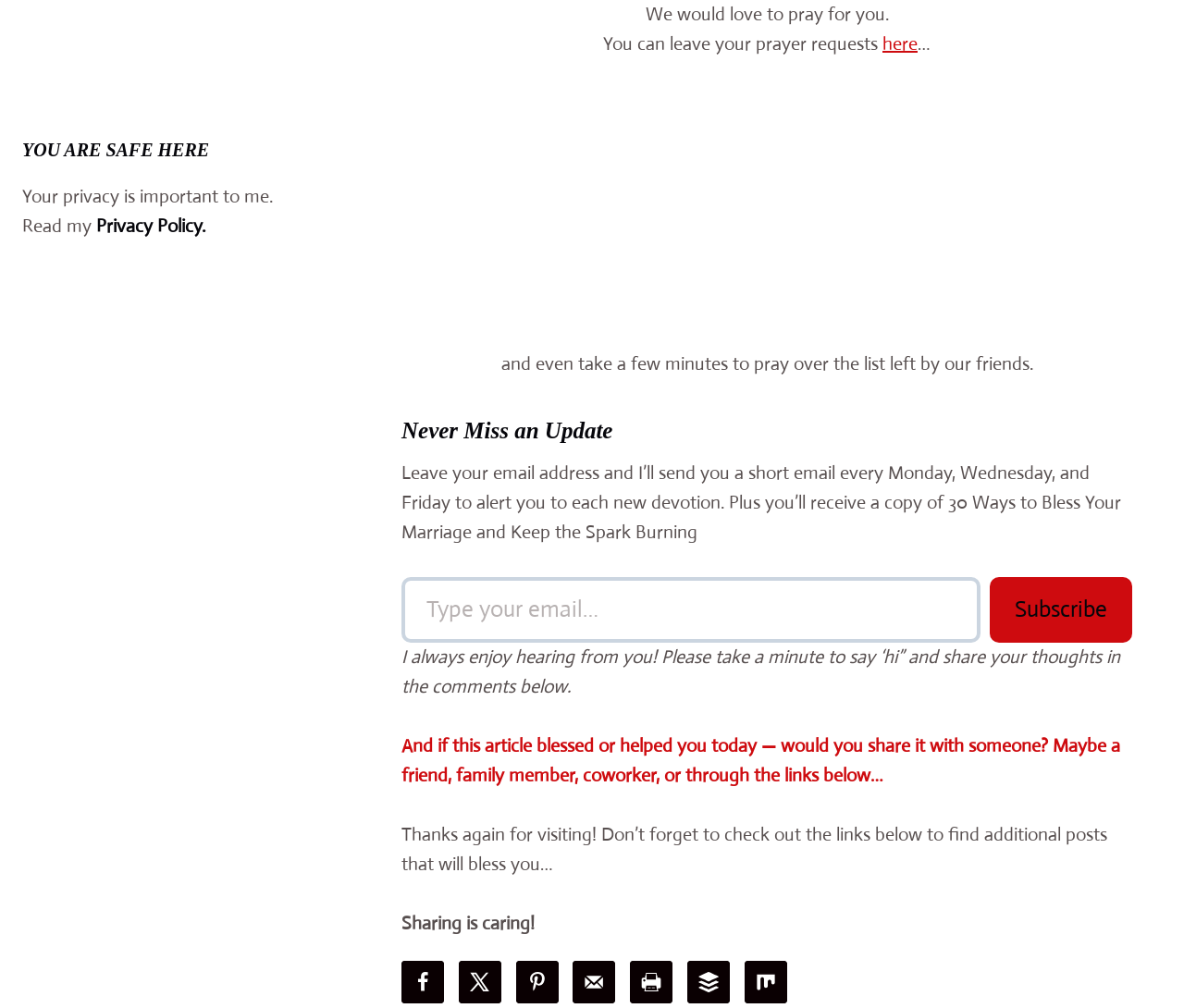Analyze the image and answer the question with as much detail as possible: 
How can I share this article with others?

The section with links to share on Facebook, X, Pinterest, and other platforms, as well as an option to send over email, suggests that I can share this article with others through these social media and email channels.